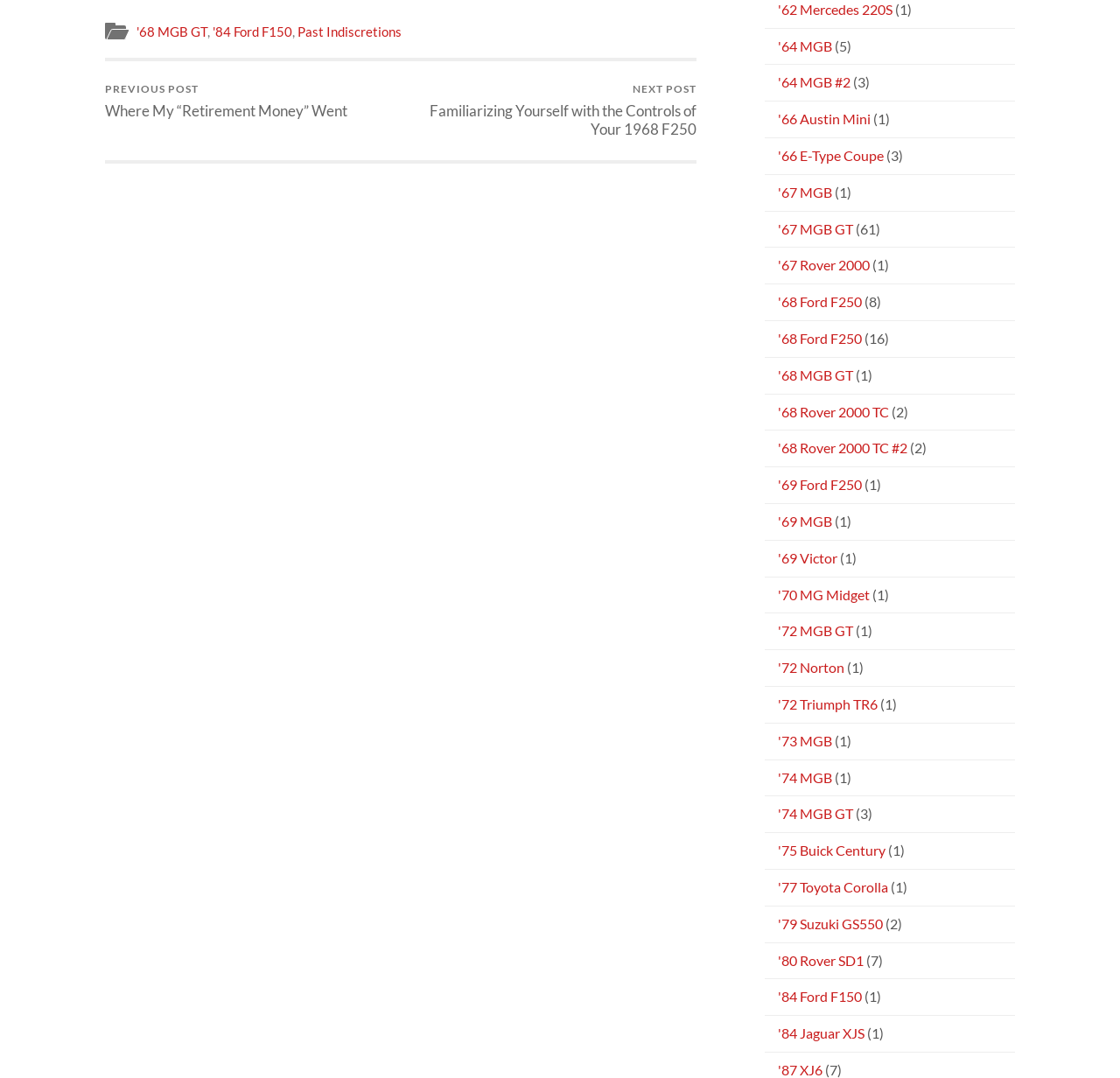Please pinpoint the bounding box coordinates for the region I should click to adhere to this instruction: "View 'PREVIOUS POST Where My “Retirement Money” Went'".

[0.094, 0.056, 0.31, 0.131]